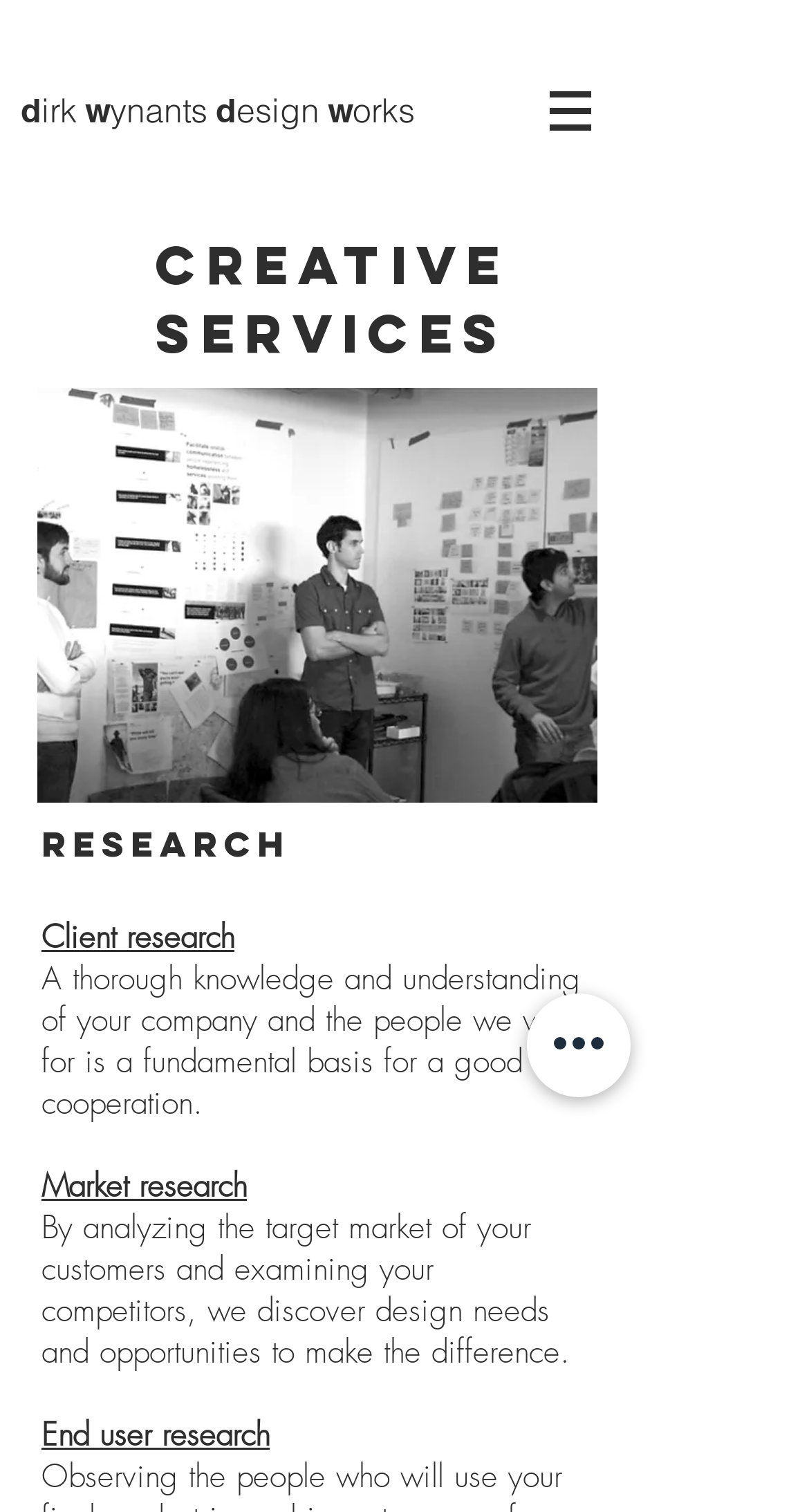What services does Dirk Wynants Design Works offer?
Please describe in detail the information shown in the image to answer the question.

Based on the webpage, I can see that the company offers various services. Under the 'creative SERVICES' heading, I found four specific services mentioned: 'RESEARCH', 'Client research', 'Market research', and 'End user research'. Additionally, the company also provides 'product design', 'design management', and 'corporate educational workshops' services.